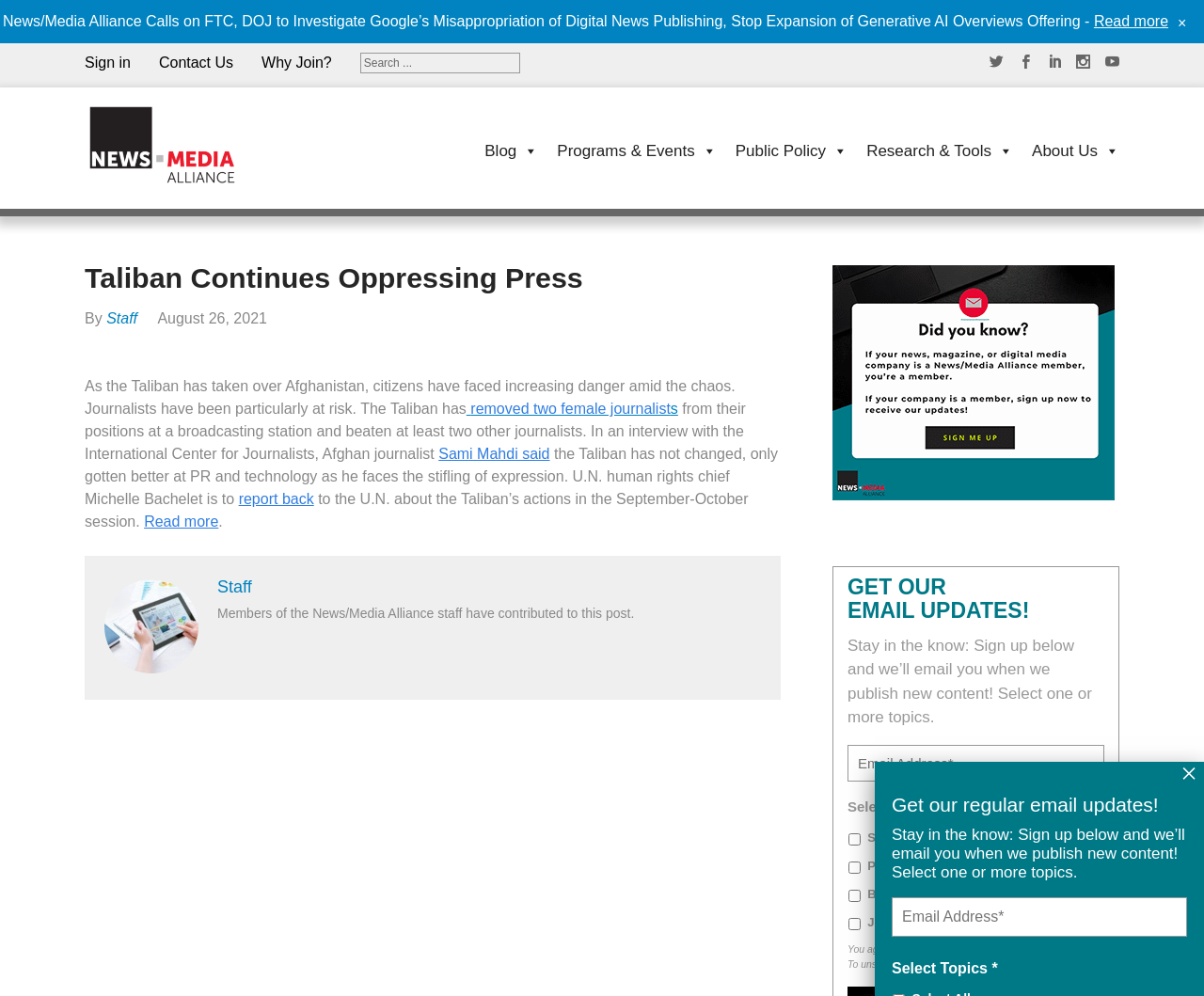Based on the description "removed two female journalists", find the bounding box of the specified UI element.

[0.387, 0.402, 0.563, 0.418]